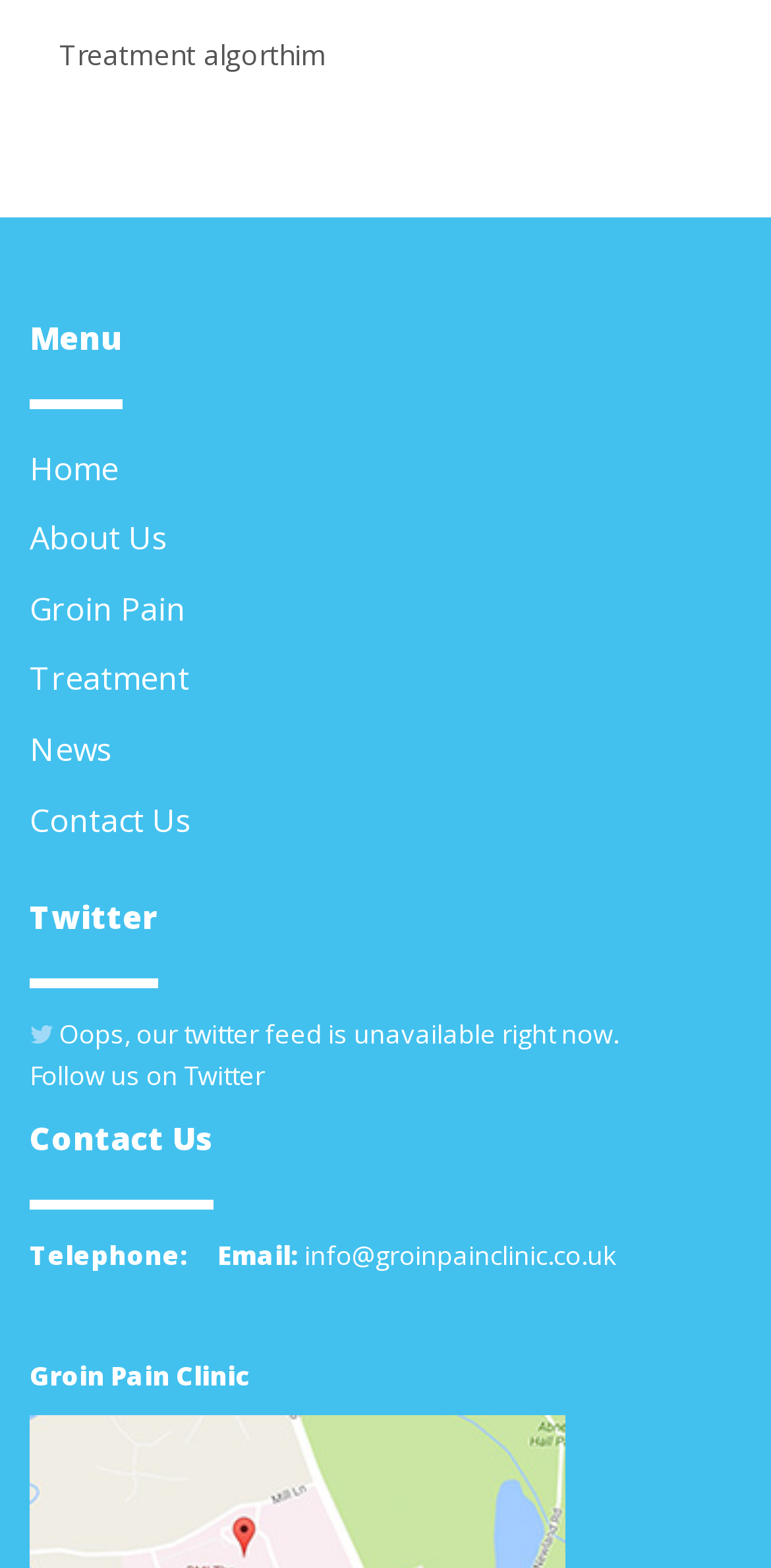Locate the bounding box coordinates of the area to click to fulfill this instruction: "Send an email to the clinic". The bounding box should be presented as four float numbers between 0 and 1, in the order [left, top, right, bottom].

[0.395, 0.789, 0.8, 0.811]